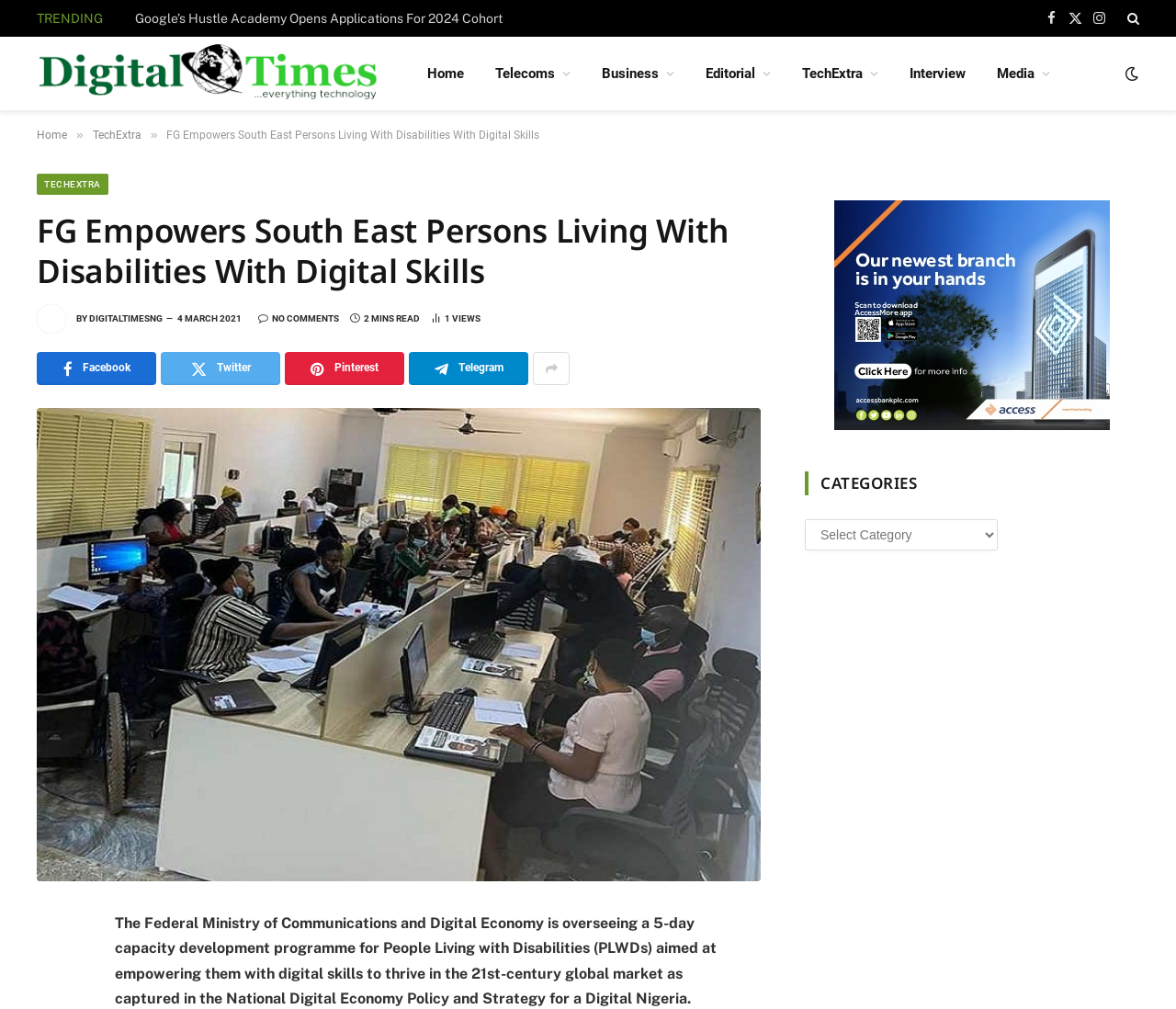Identify the bounding box coordinates of the clickable section necessary to follow the following instruction: "Share the article on Facebook". The coordinates should be presented as four float numbers from 0 to 1, i.e., [left, top, right, bottom].

[0.031, 0.349, 0.133, 0.382]